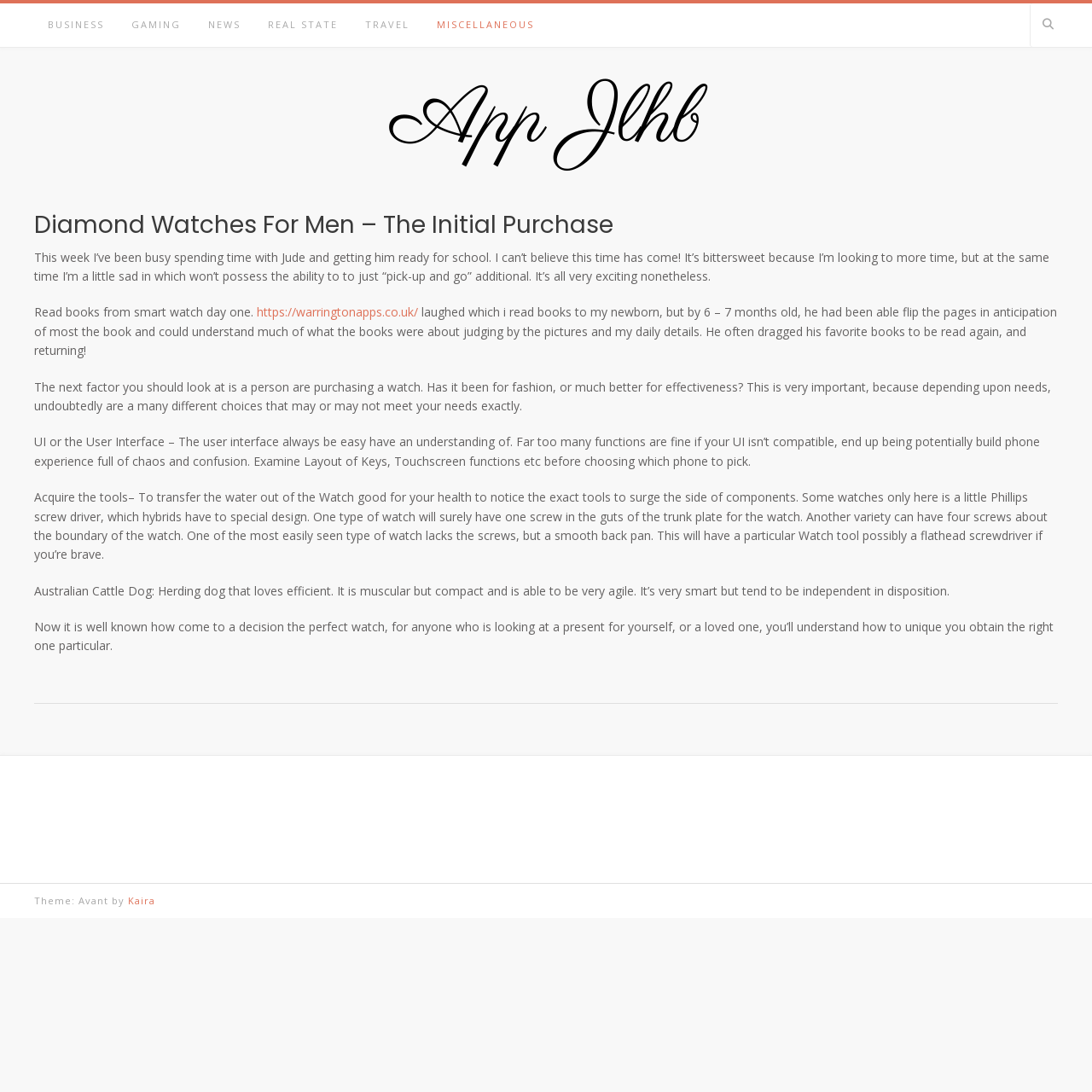What breed of dog is described in the article?
Provide an in-depth answer to the question, covering all aspects.

The article mentions the Australian Cattle Dog as a breed of dog that is muscular, compact, agile, and intelligent, but also independent in disposition.